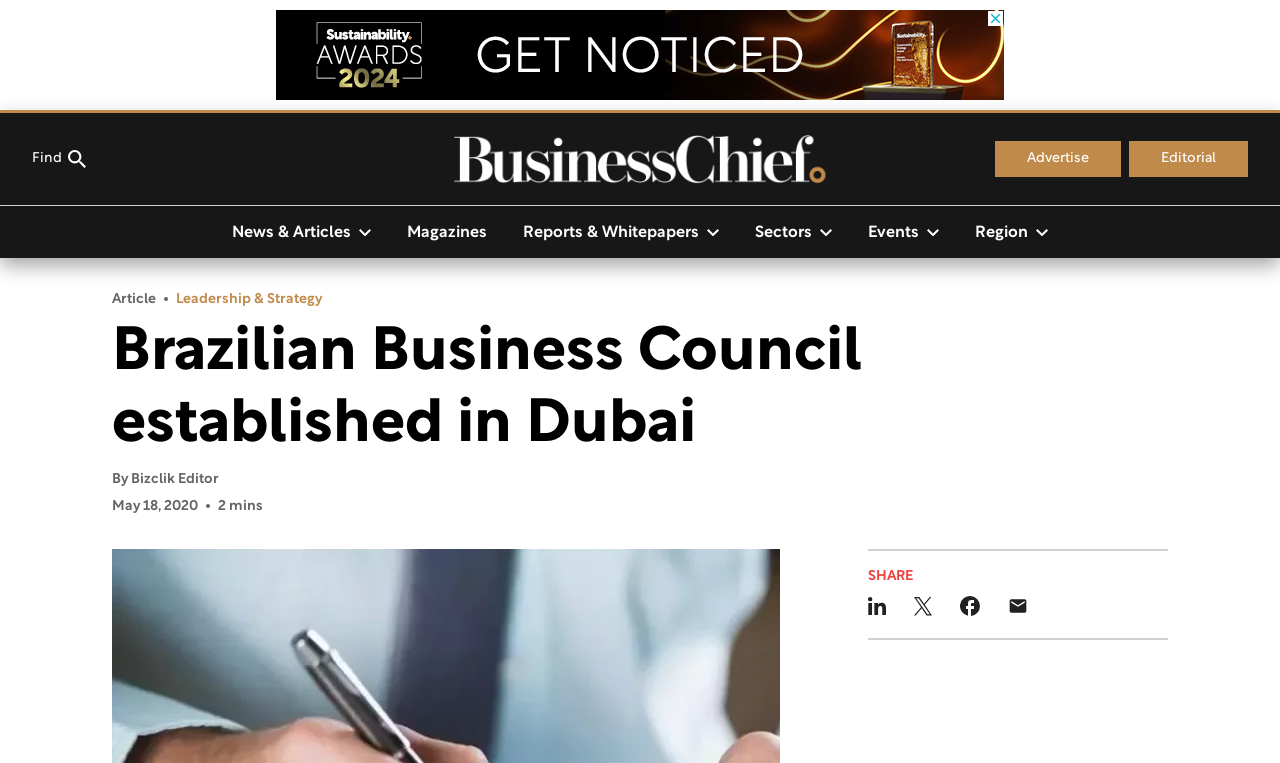Who is the author of the article?
Please provide a single word or phrase answer based on the image.

Bizclik Editor